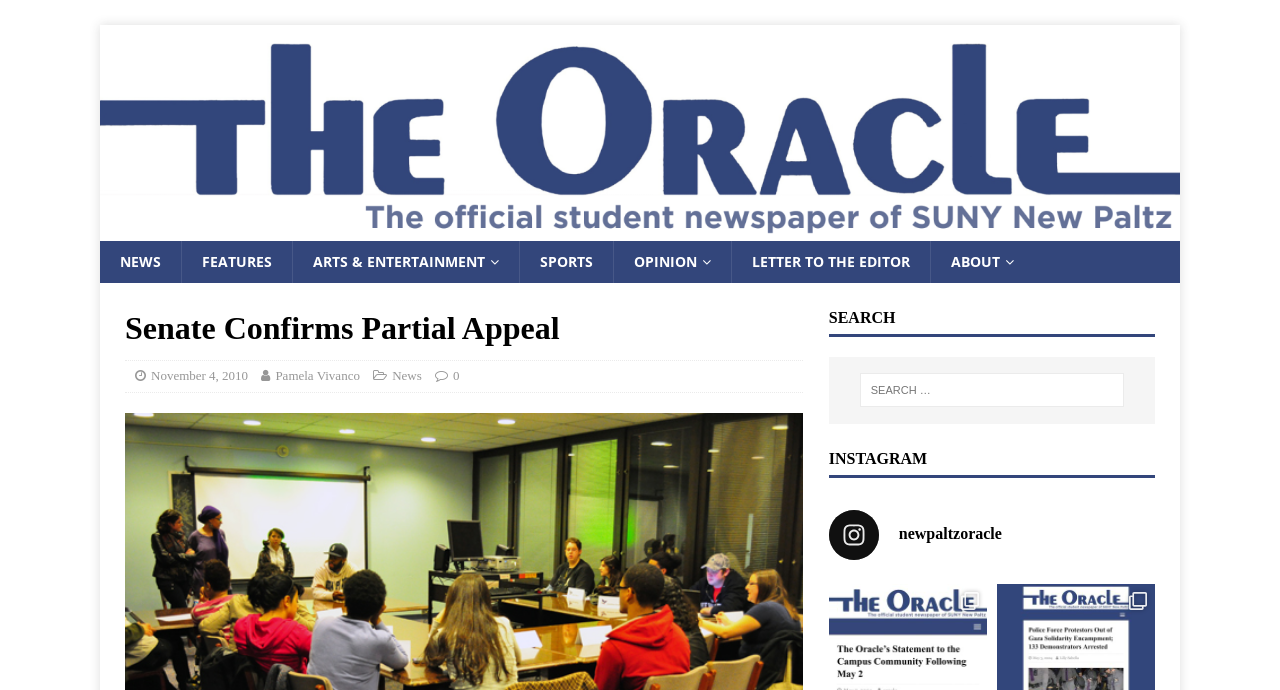Determine the bounding box for the described HTML element: "[Aptos Github Discussions ]". Ensure the coordinates are four float numbers between 0 and 1 in the format [left, top, right, bottom].

None